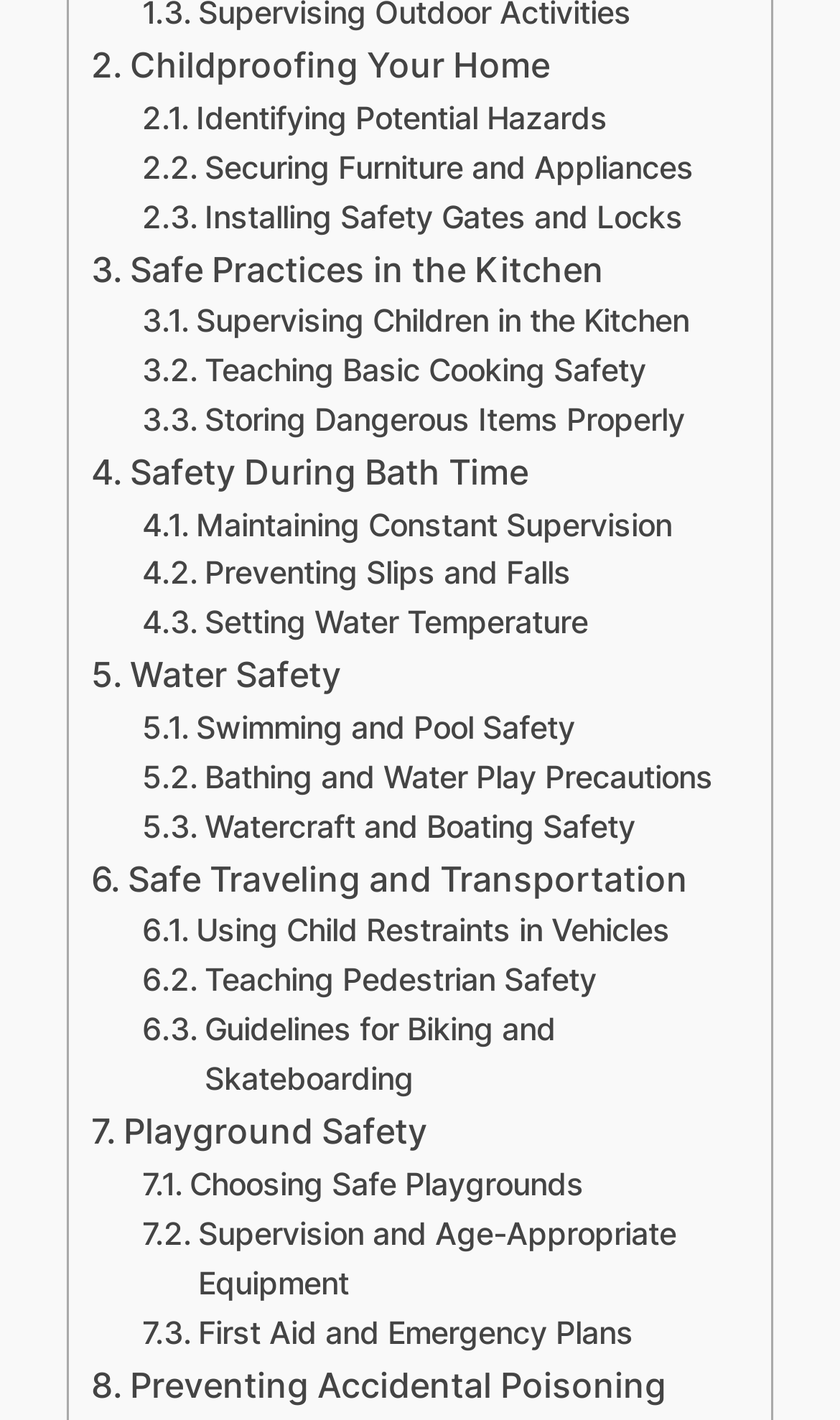Bounding box coordinates should be provided in the format (top-left x, top-left y, bottom-right x, bottom-right y) with all values between 0 and 1. Identify the bounding box for this UI element: Bathing and Water Play Precautions

[0.17, 0.531, 0.849, 0.566]